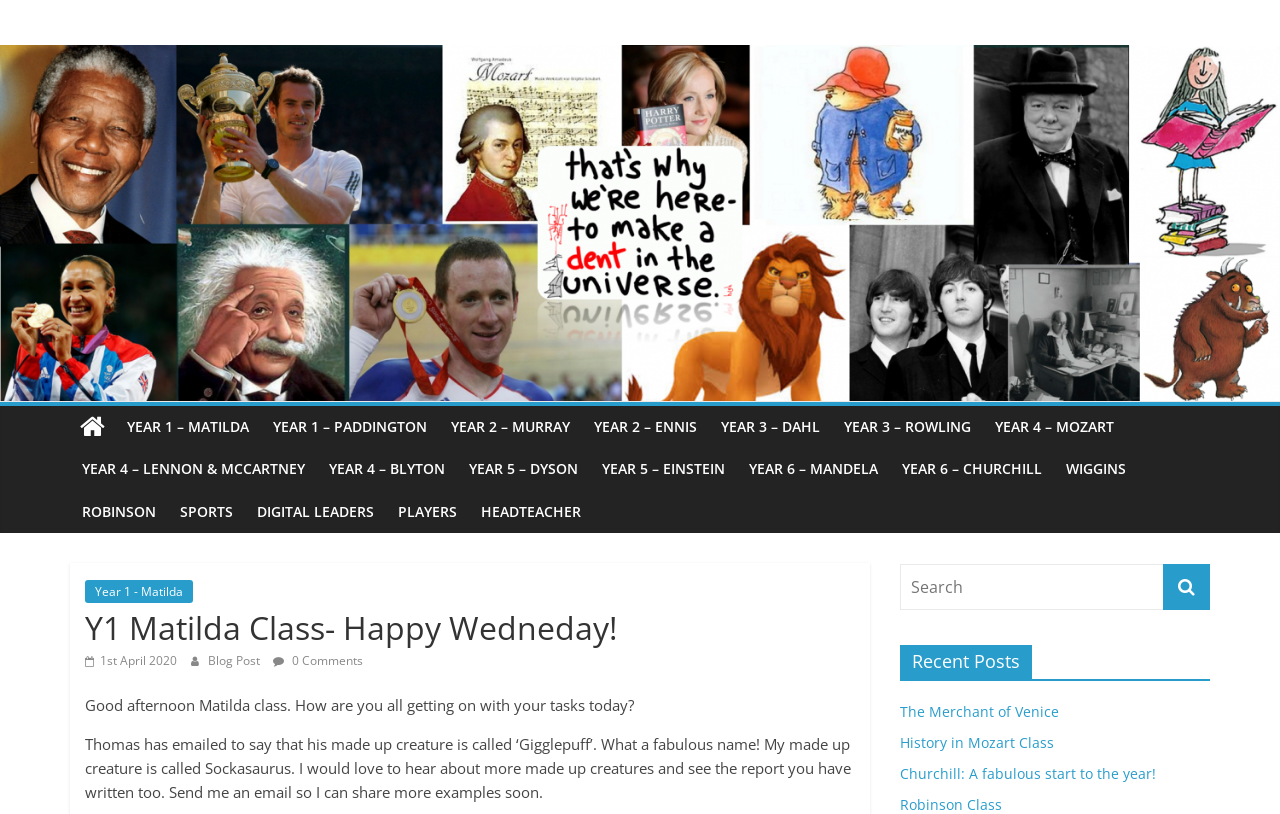Please locate the bounding box coordinates of the element that should be clicked to achieve the given instruction: "Click on the 'The Merchant of Venice' link".

[0.703, 0.862, 0.827, 0.885]